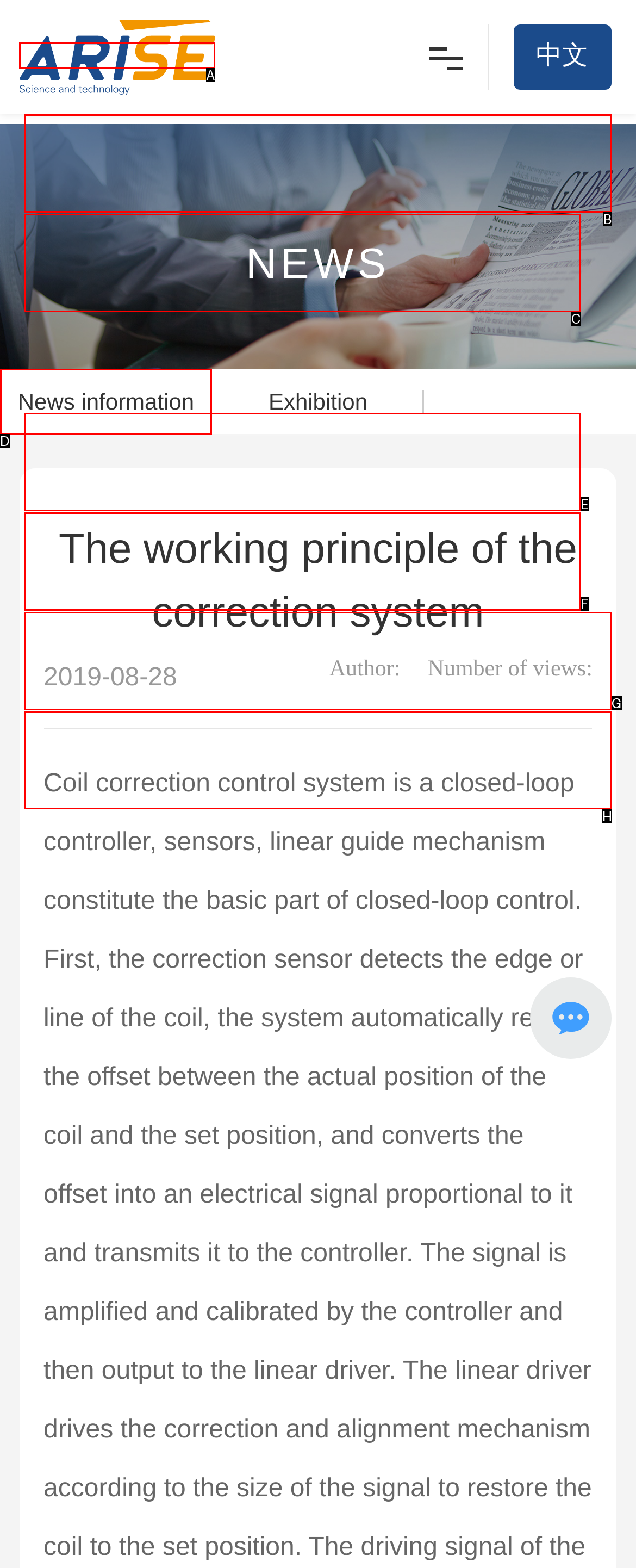Given the instruction: Visit Science And Technology, which HTML element should you click on?
Answer with the letter that corresponds to the correct option from the choices available.

None